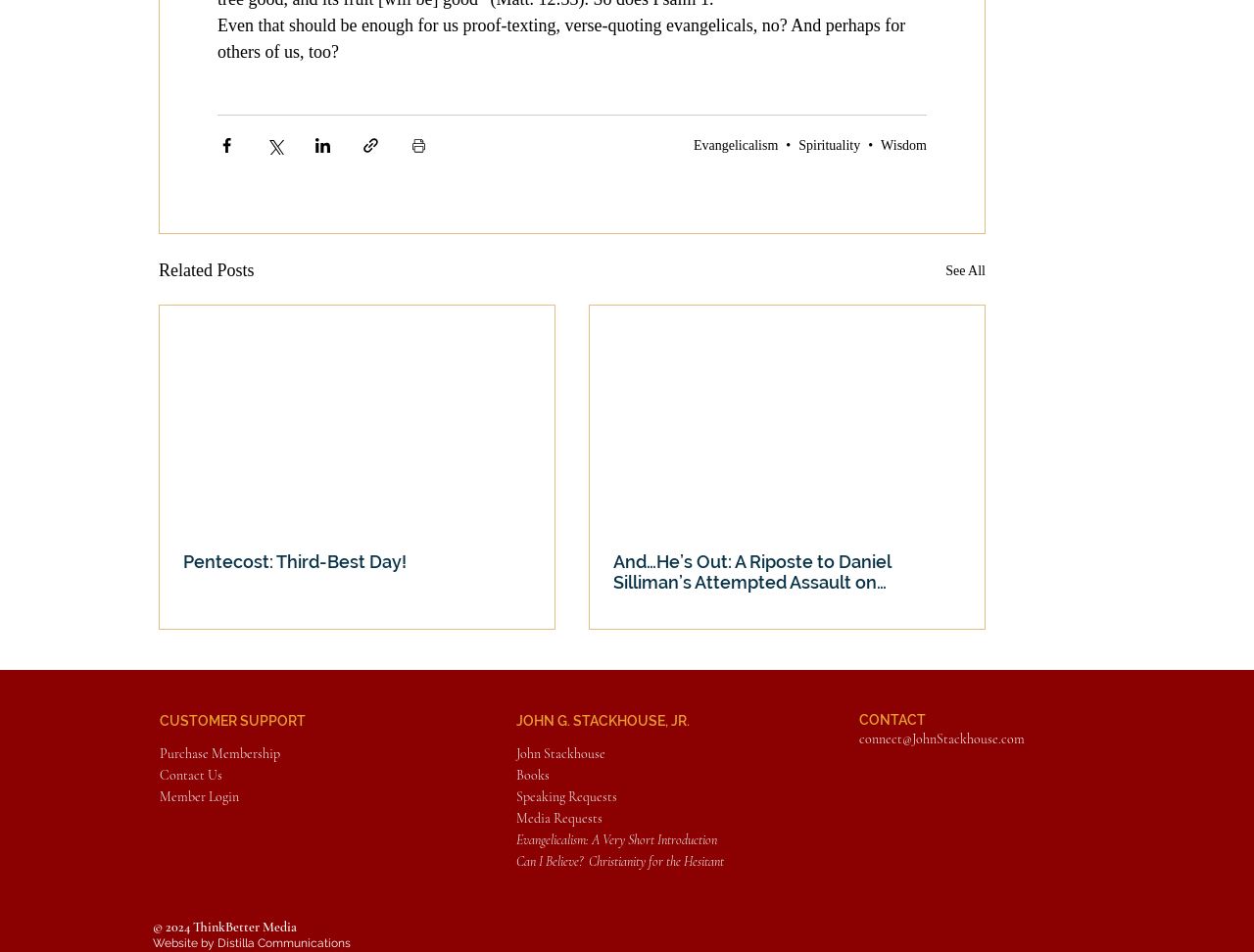Answer the question using only one word or a concise phrase: What is the year of copyright?

2024